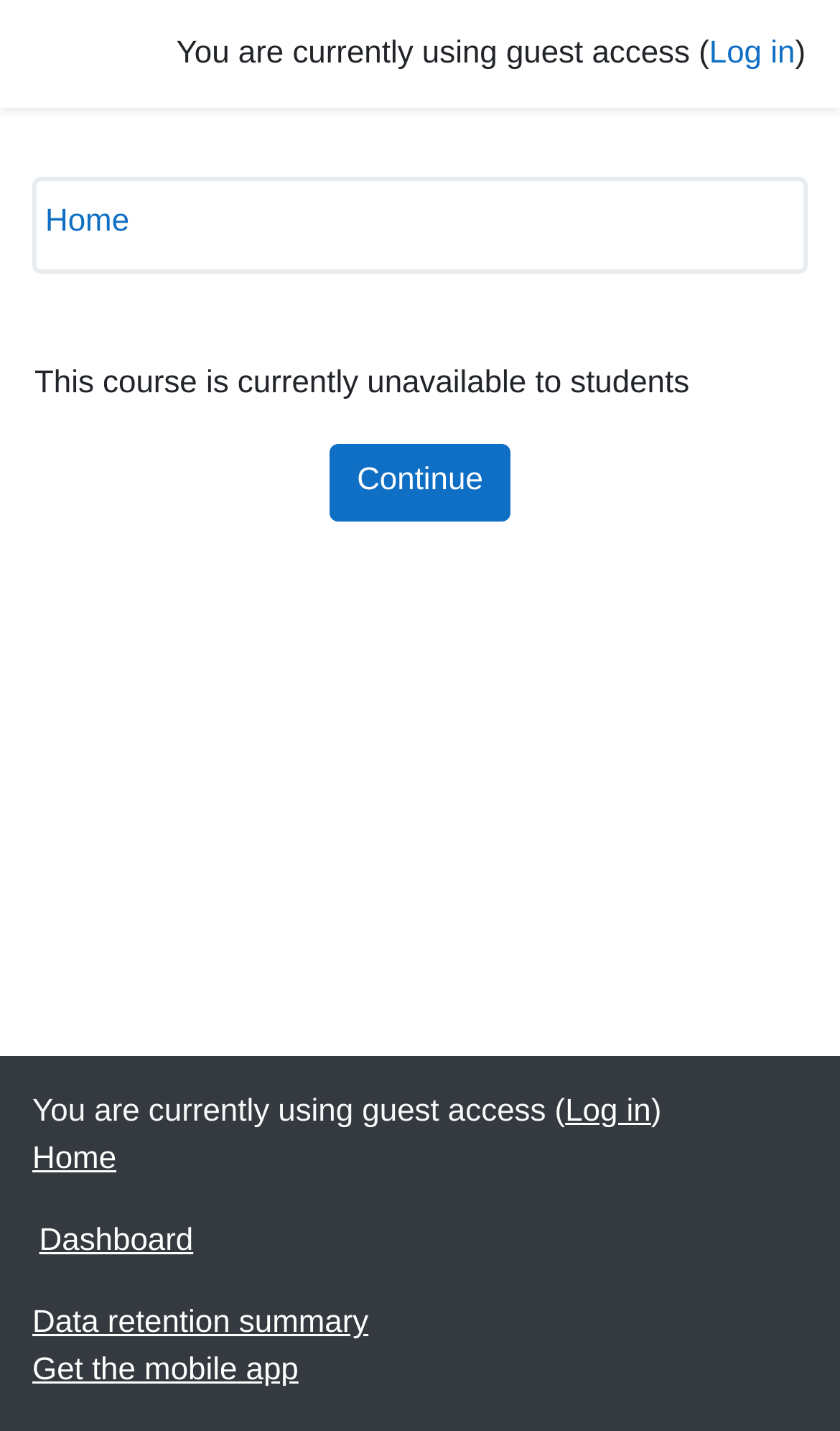Extract the bounding box coordinates of the UI element described: "Data retention summary". Provide the coordinates in the format [left, top, right, bottom] with values ranging from 0 to 1.

[0.038, 0.913, 0.439, 0.937]